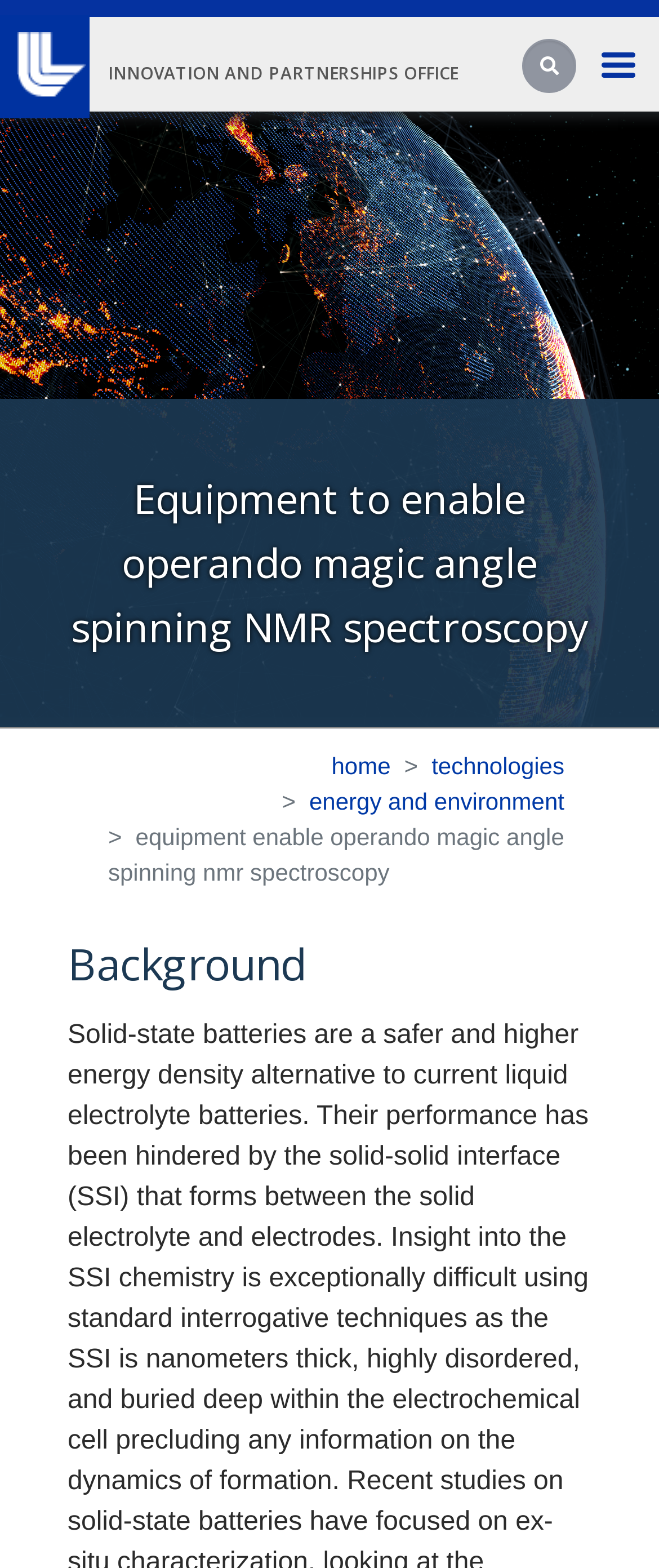Provide a brief response using a word or short phrase to this question:
What is the main topic of the webpage?

Equipment to enable operando magic angle spinning NMR spectroscopy